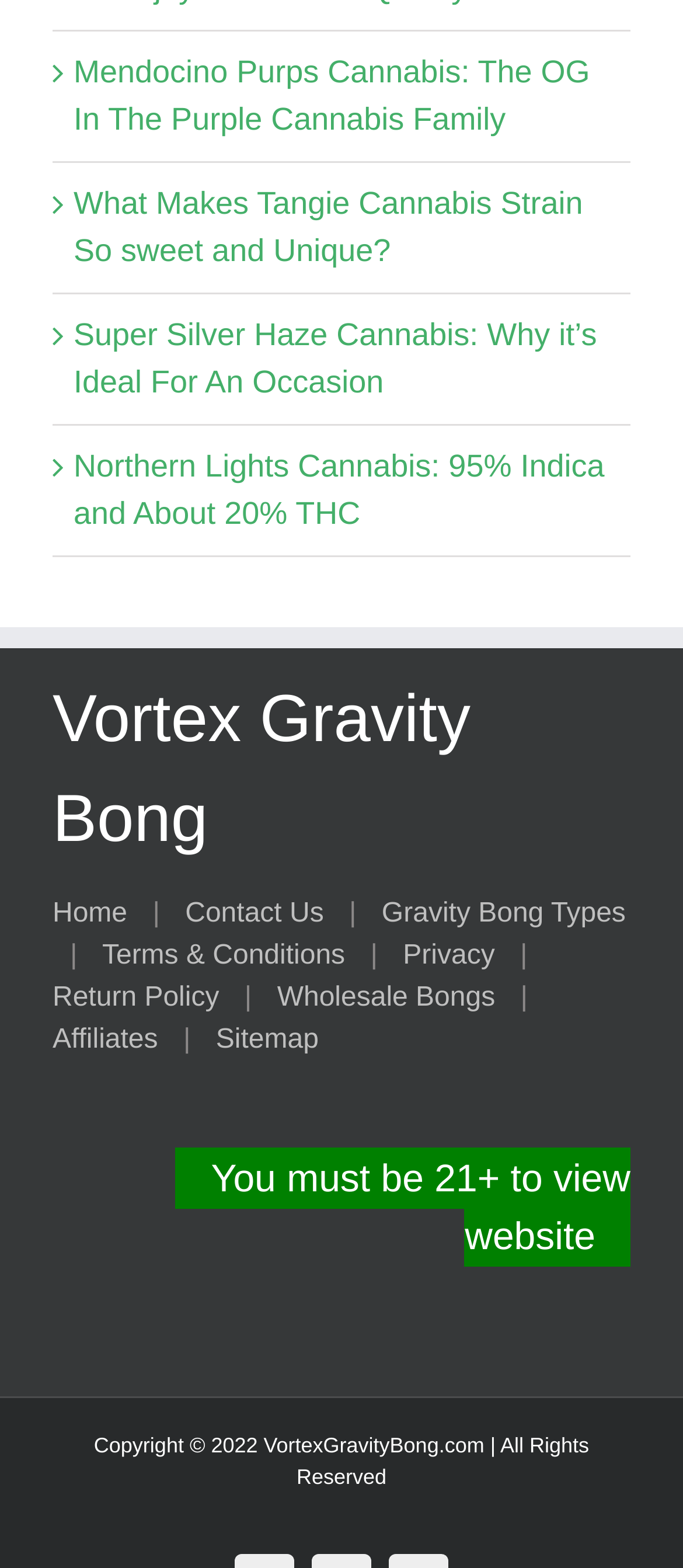Identify the bounding box of the UI element that matches this description: "Sitemap".

[0.316, 0.654, 0.467, 0.673]